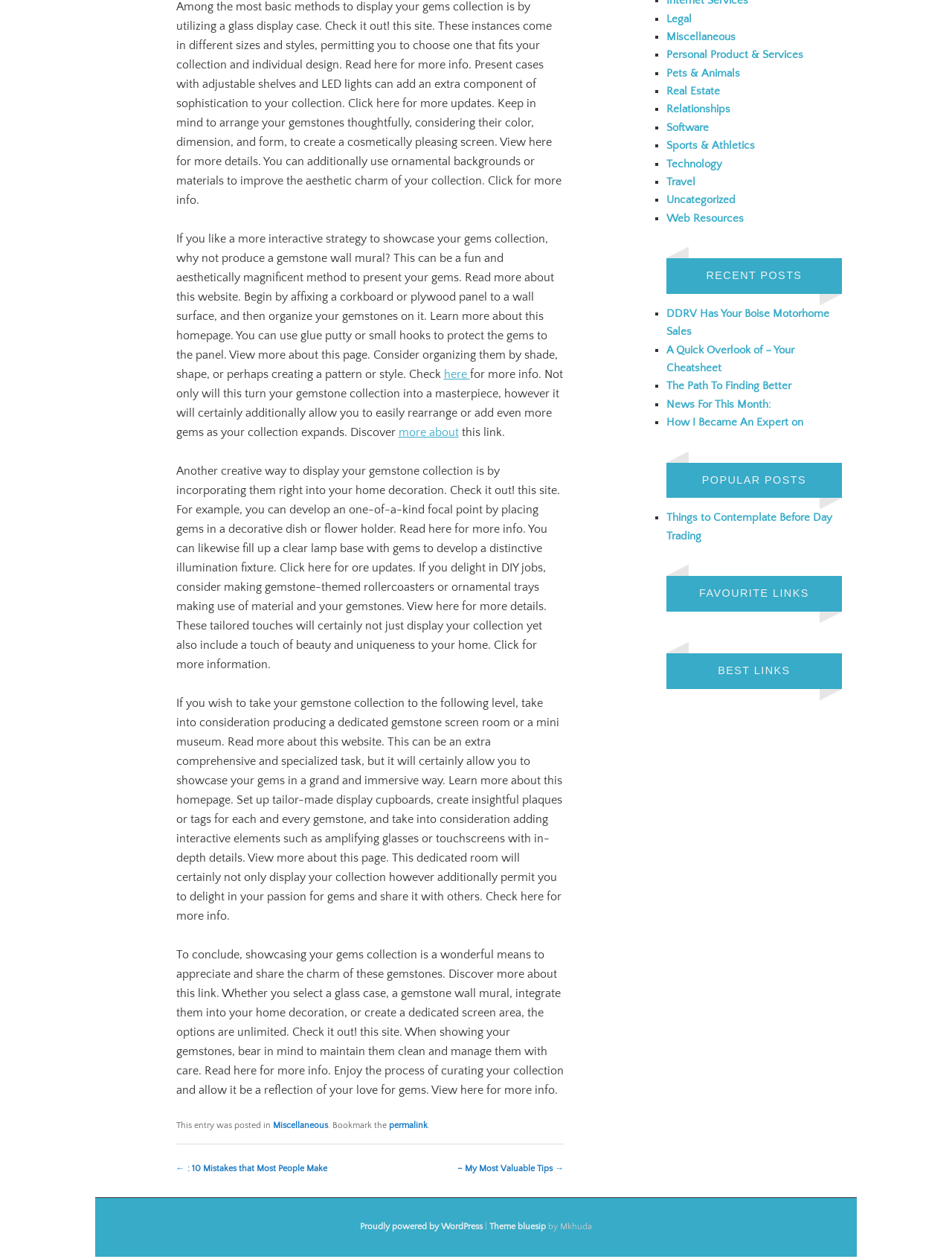Identify the bounding box of the UI element described as follows: "Proudly powered by WordPress". Provide the coordinates as four float numbers in the range of 0 to 1 [left, top, right, bottom].

[0.378, 0.971, 0.507, 0.978]